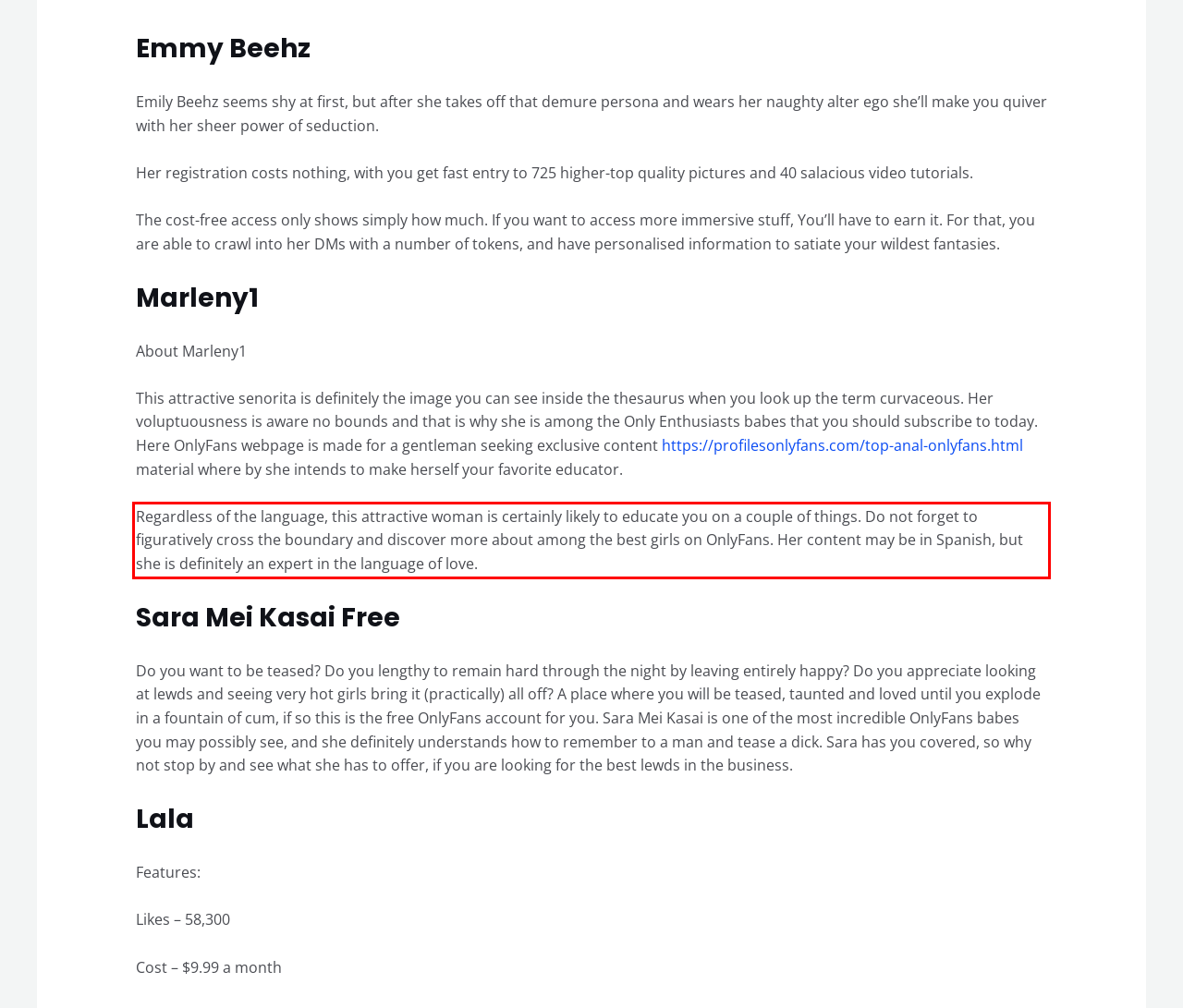Please perform OCR on the text content within the red bounding box that is highlighted in the provided webpage screenshot.

Regardless of the language, this attractive woman is certainly likely to educate you on a couple of things. Do not forget to figuratively cross the boundary and discover more about among the best girls on OnlyFans. Her content may be in Spanish, but she is definitely an expert in the language of love.